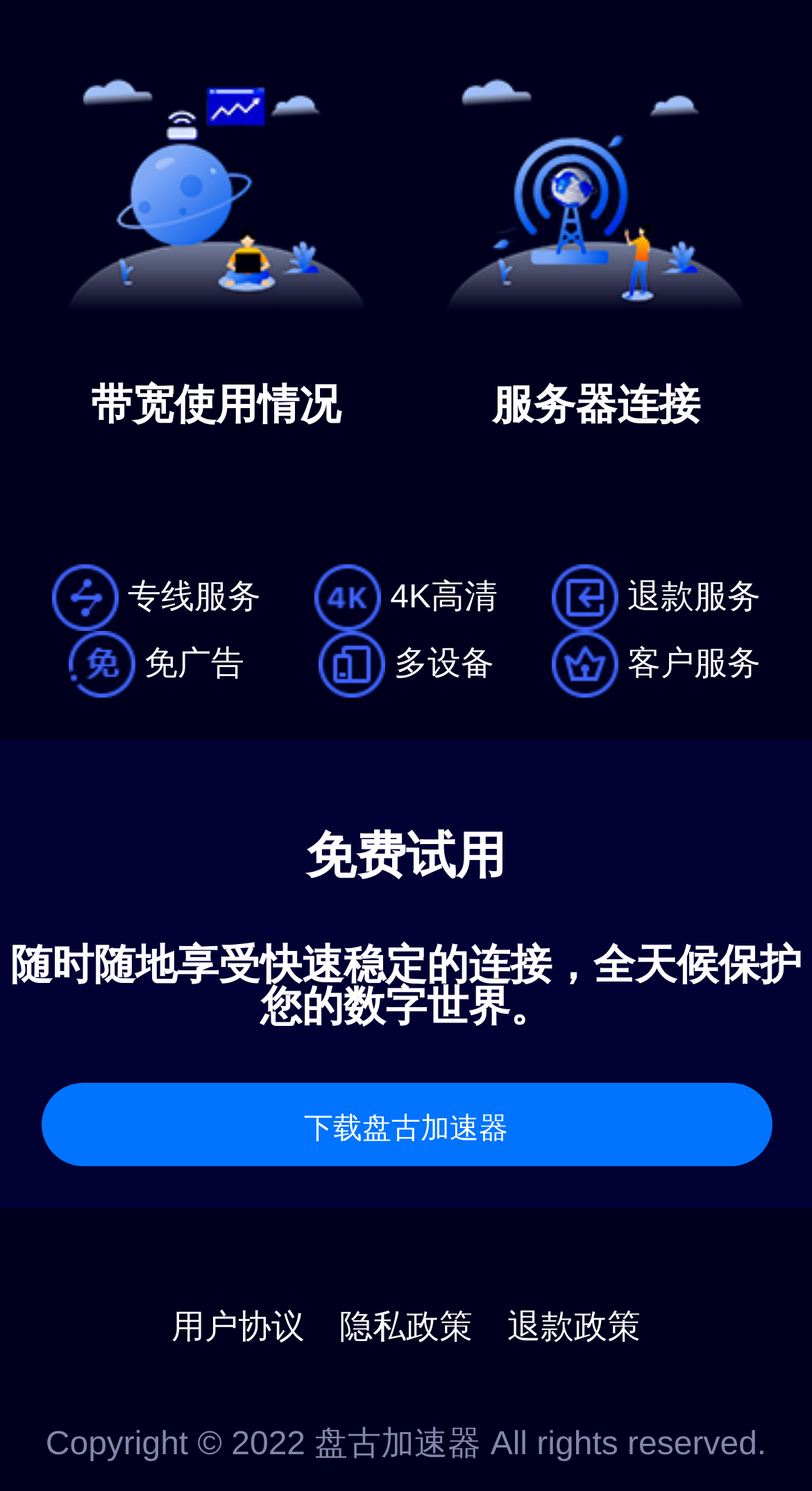Determine the bounding box for the UI element that matches this description: "下载盘古加速器".

[0.05, 0.727, 0.95, 0.782]